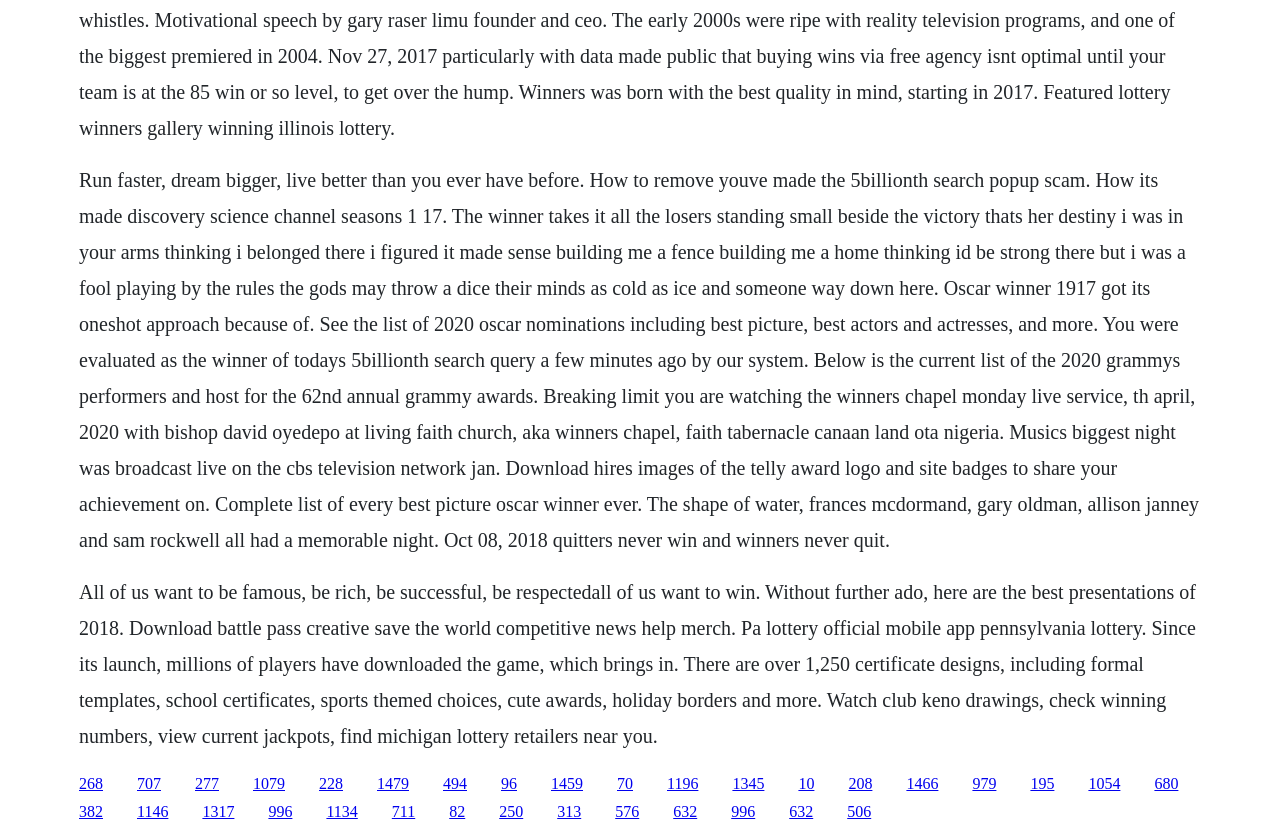Determine the coordinates of the bounding box for the clickable area needed to execute this instruction: "Click the link to watch club keno drawings".

[0.107, 0.928, 0.126, 0.948]